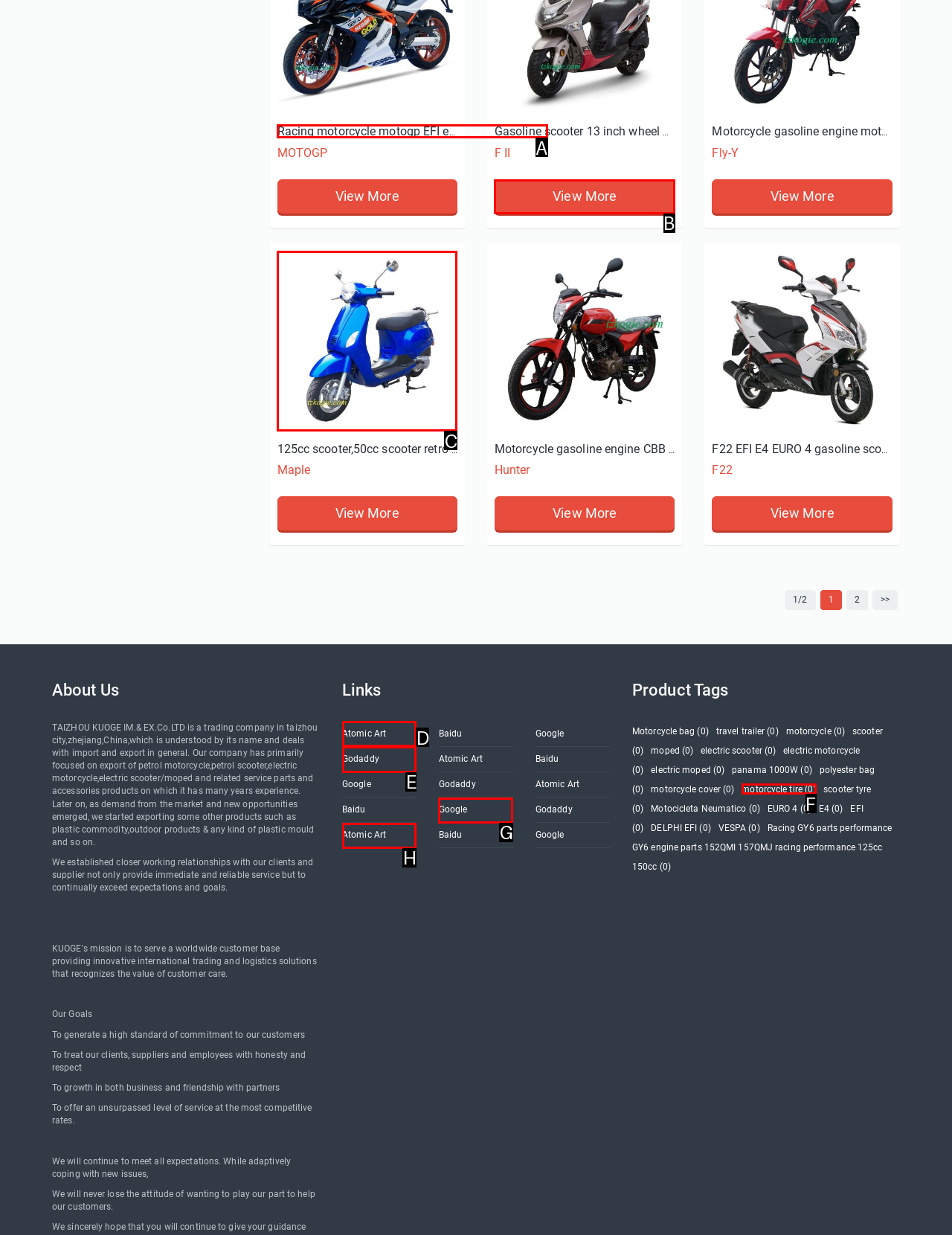Determine which HTML element should be clicked to carry out the following task: View more about Racing motorcycle motogp EFI euro 4 E4 EFI delphi Respond with the letter of the appropriate option.

A